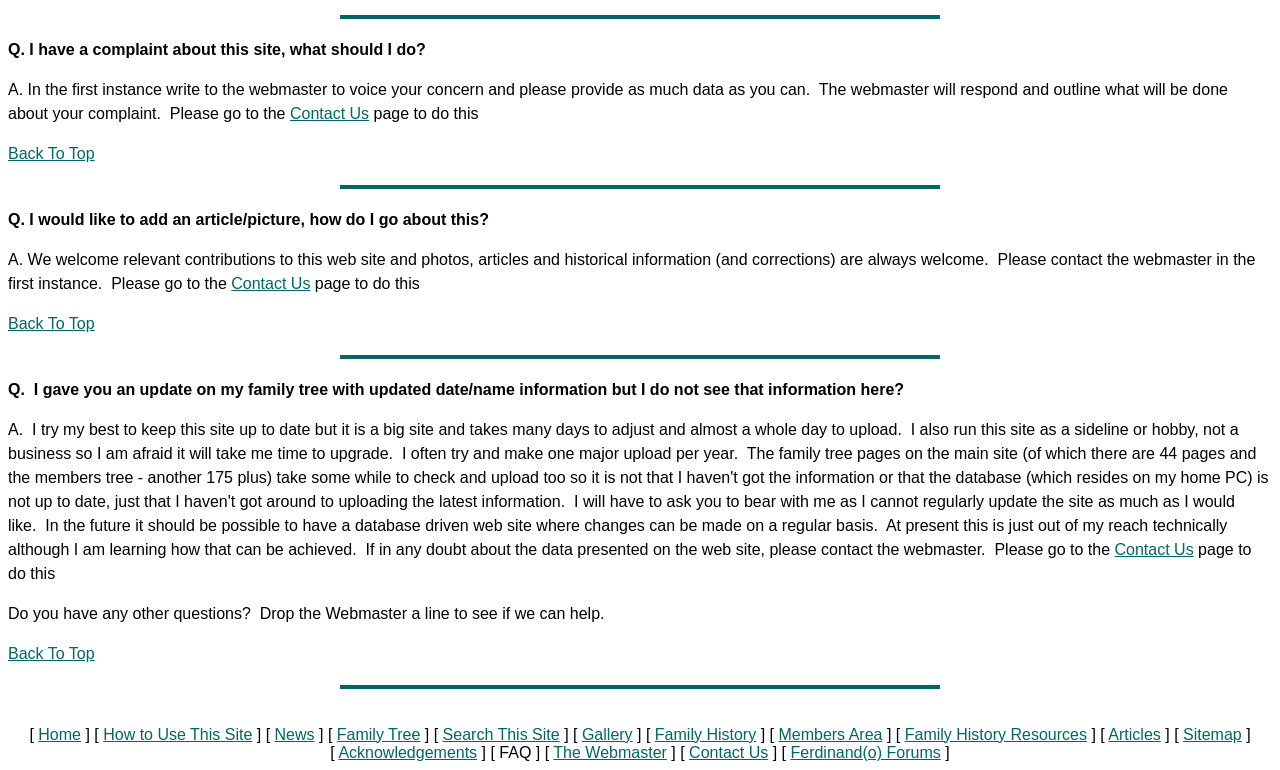Can you specify the bounding box coordinates of the area that needs to be clicked to fulfill the following instruction: "Contact the webmaster"?

[0.227, 0.136, 0.288, 0.158]